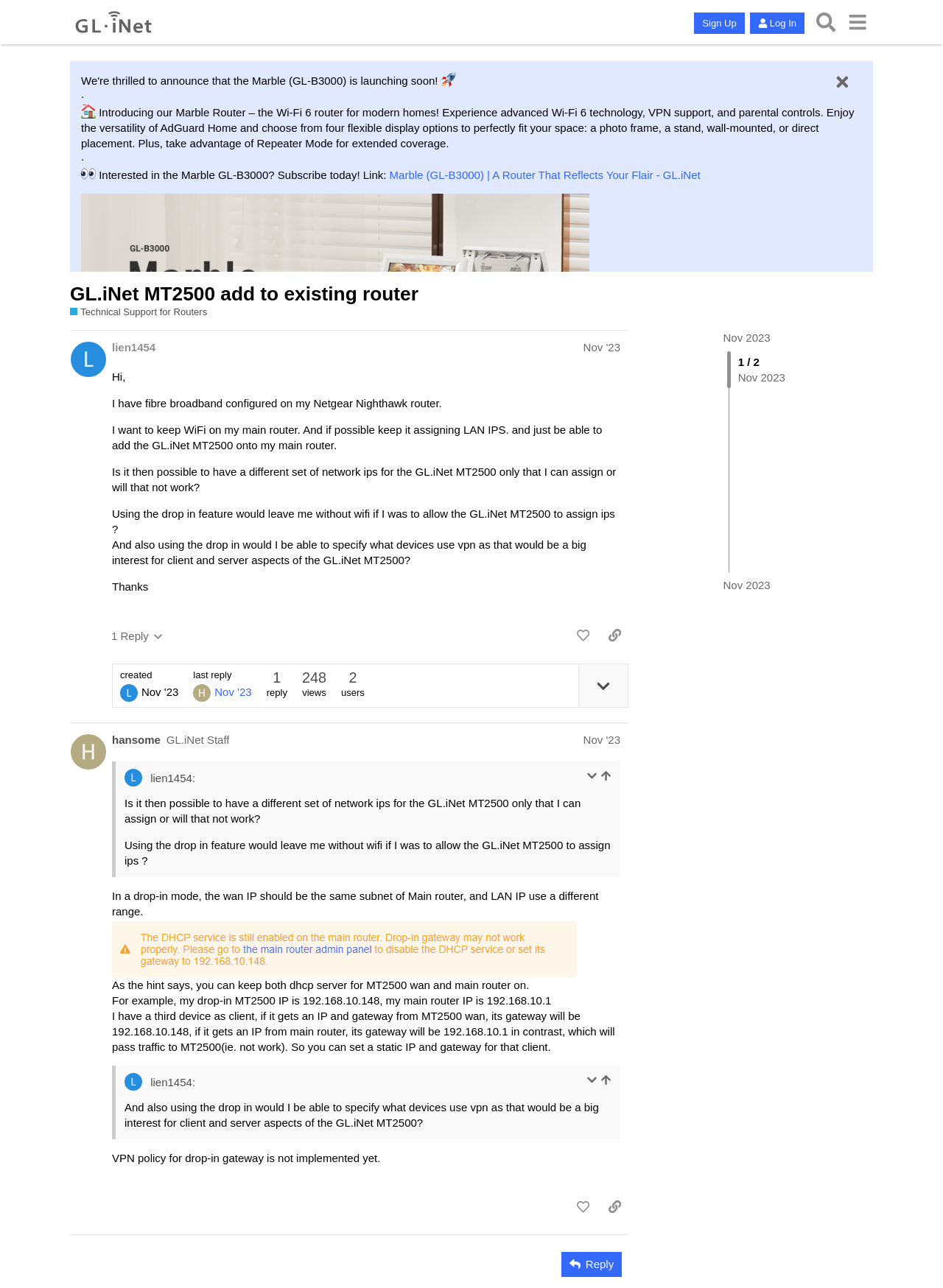Please determine the bounding box coordinates of the element to click in order to execute the following instruction: "Log In". The coordinates should be four float numbers between 0 and 1, specified as [left, top, right, bottom].

[0.795, 0.01, 0.853, 0.026]